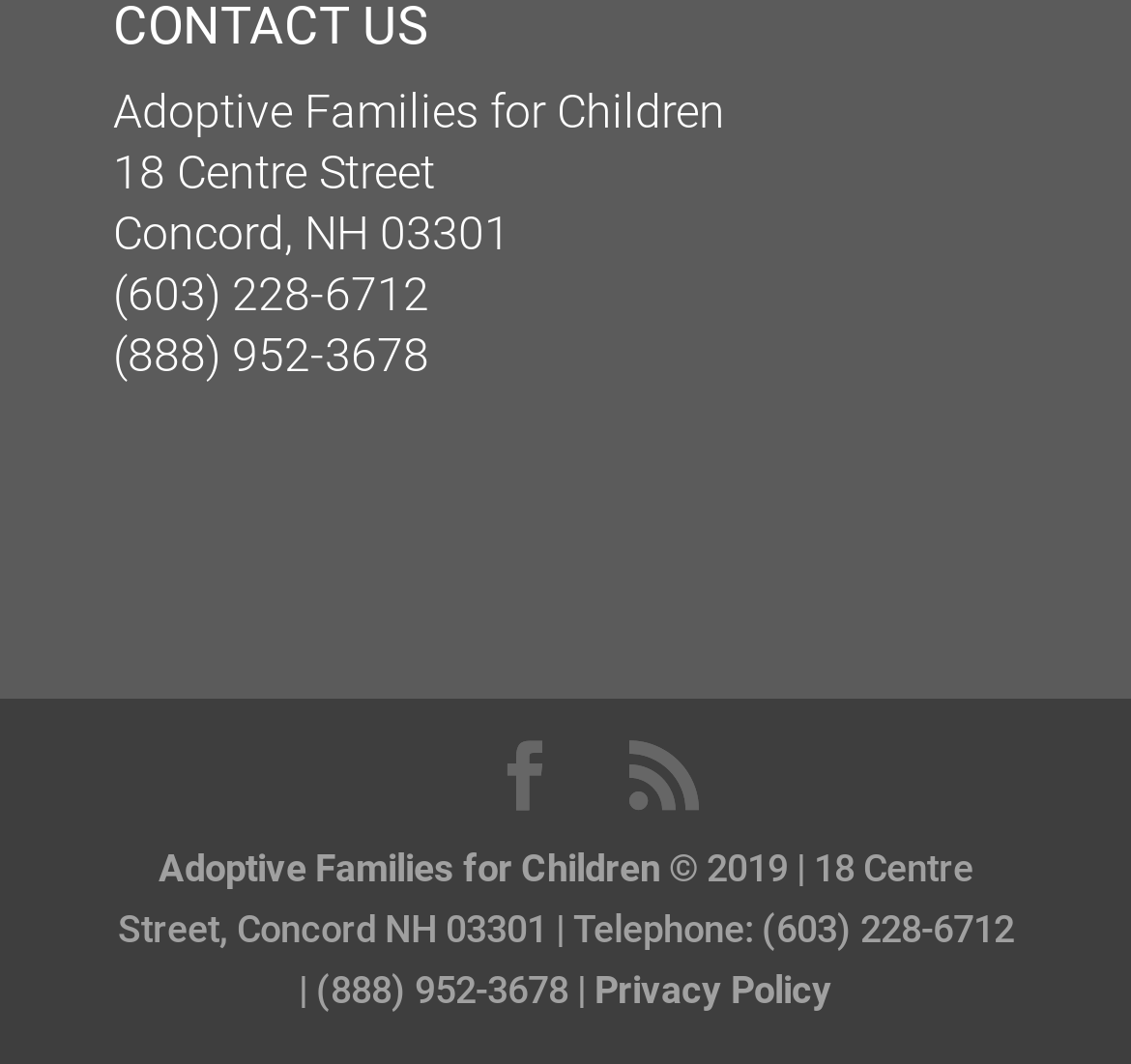Provide the bounding box coordinates of the HTML element described by the text: "RSS".

[0.556, 0.696, 0.618, 0.764]